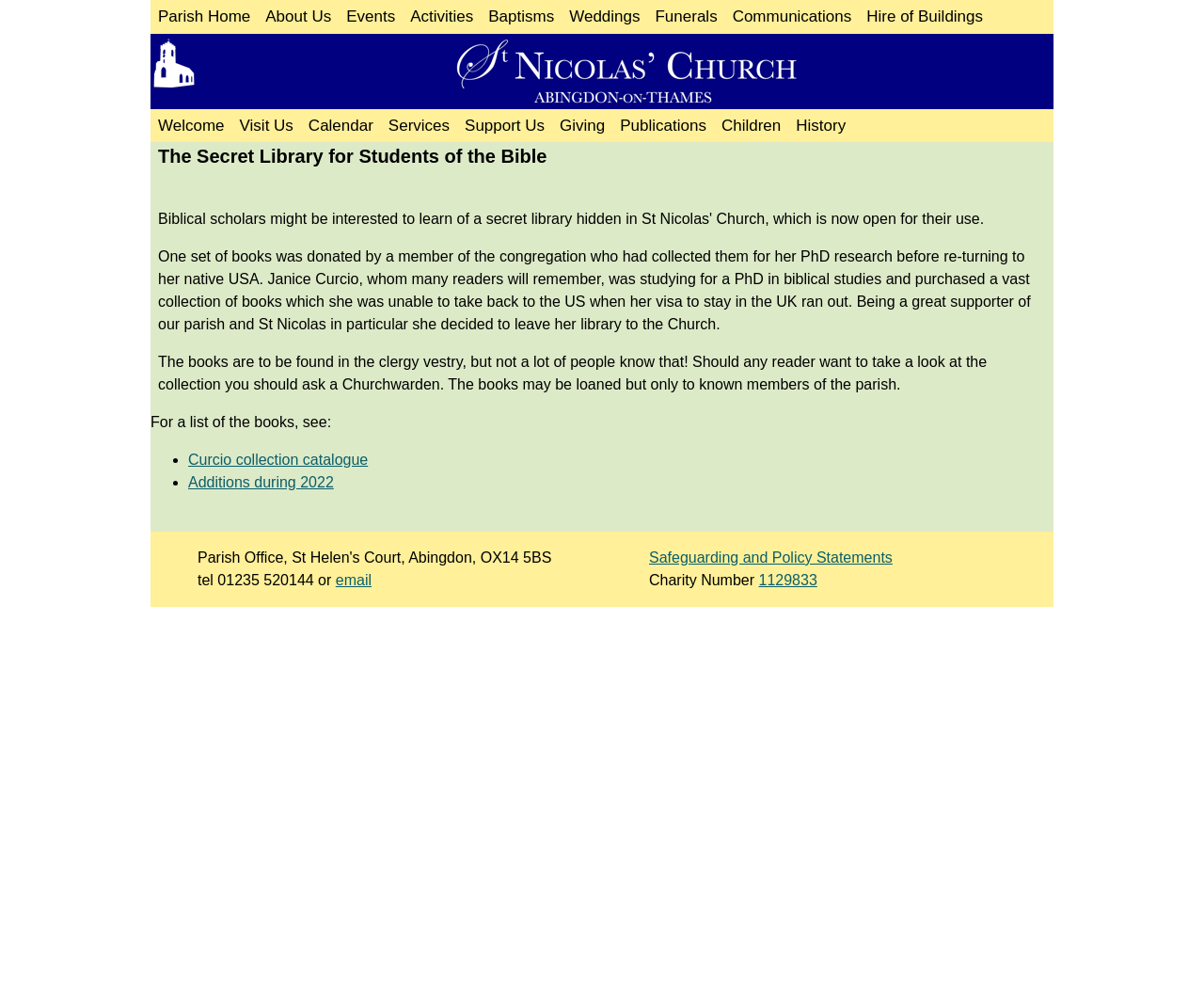Identify the bounding box for the UI element that is described as follows: "email".

[0.279, 0.579, 0.309, 0.595]